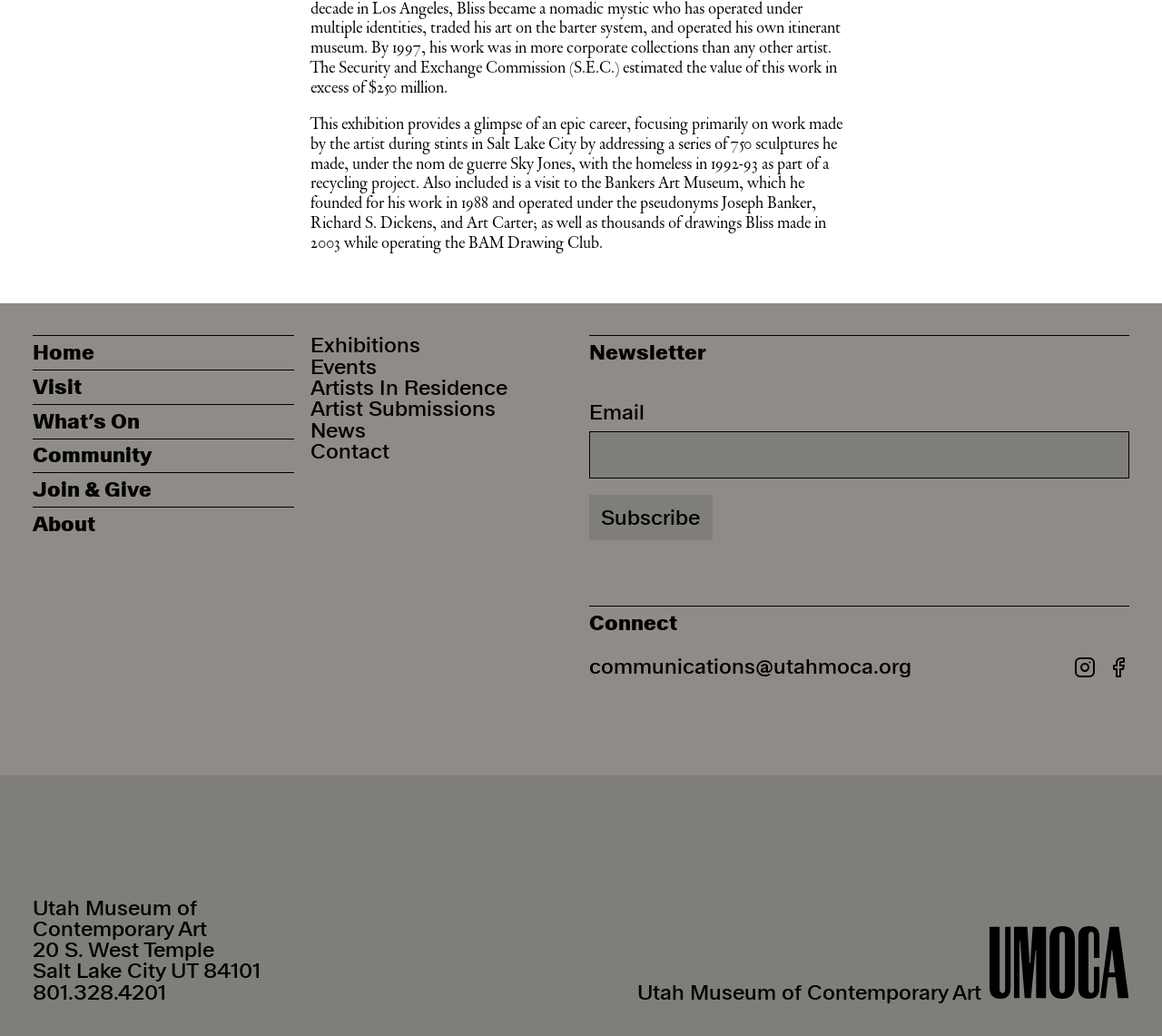Locate the bounding box coordinates of the clickable area needed to fulfill the instruction: "Subscribe to the newsletter".

[0.507, 0.478, 0.613, 0.522]